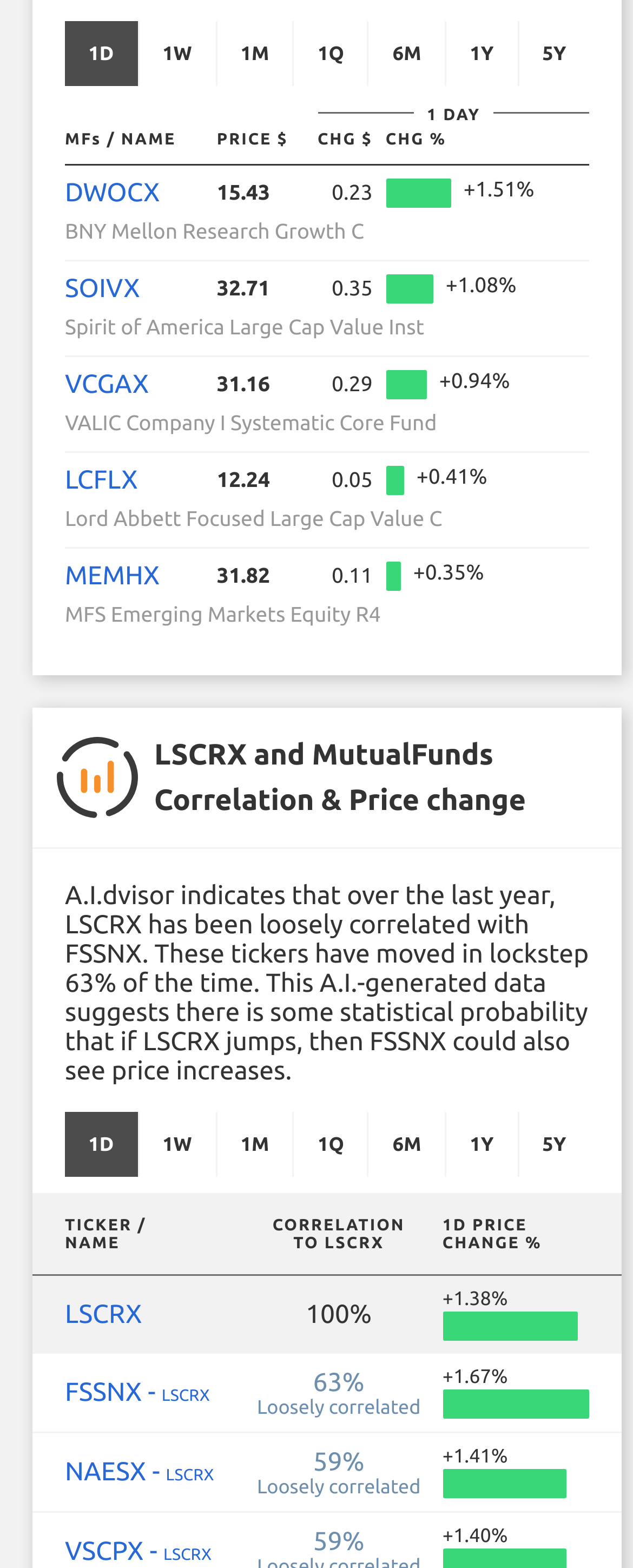What is the price change of LSCRX in 1 day?
Based on the screenshot, provide a one-word or short-phrase response.

Not provided